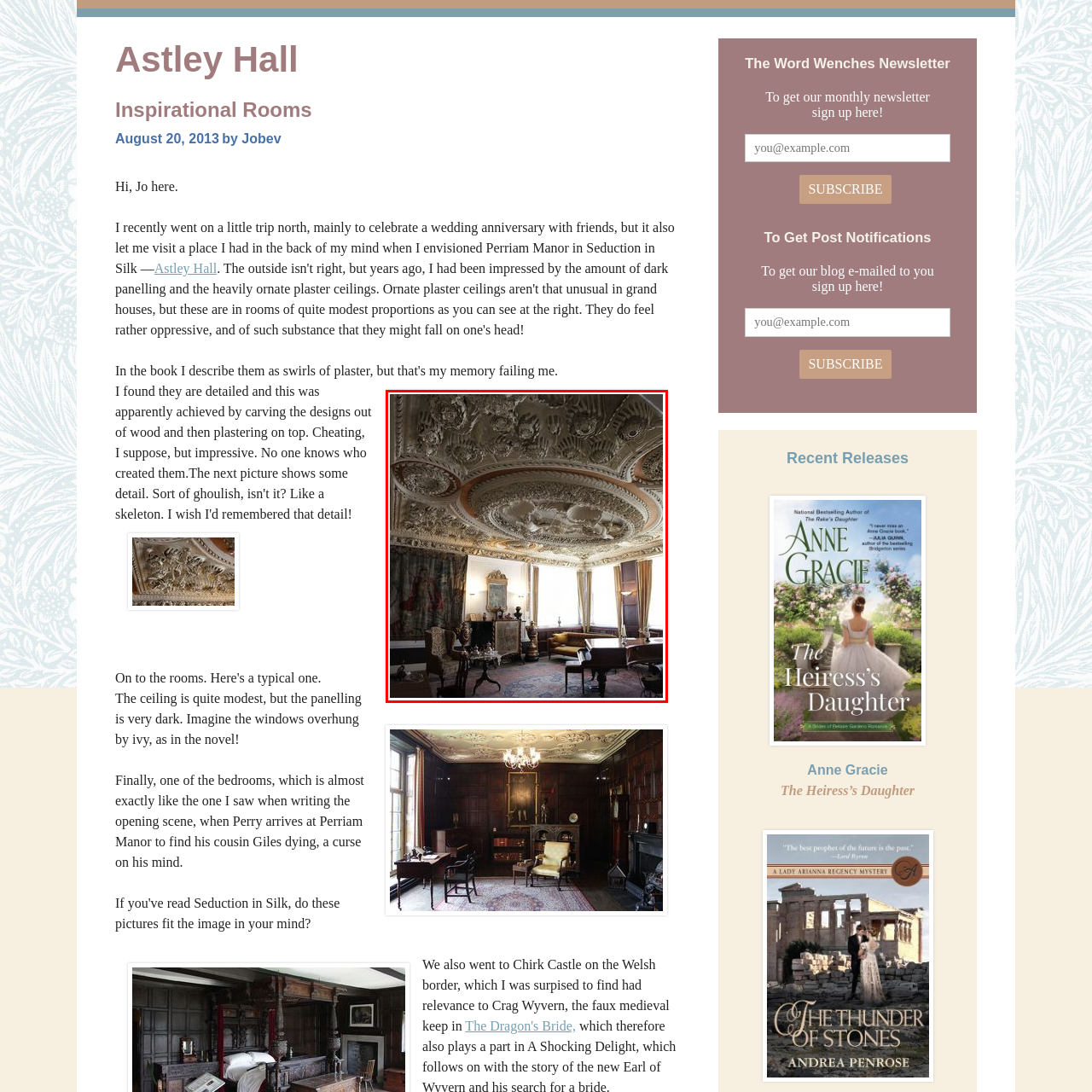What is the purpose of the tapestry on the wall?
Focus on the visual details within the red bounding box and provide an in-depth answer based on your observations.

The tapestry on the wall provides a touch of color and storytelling, adding depth to the decor and contributing to the room's historic charm, making it a thoughtful addition to the space.